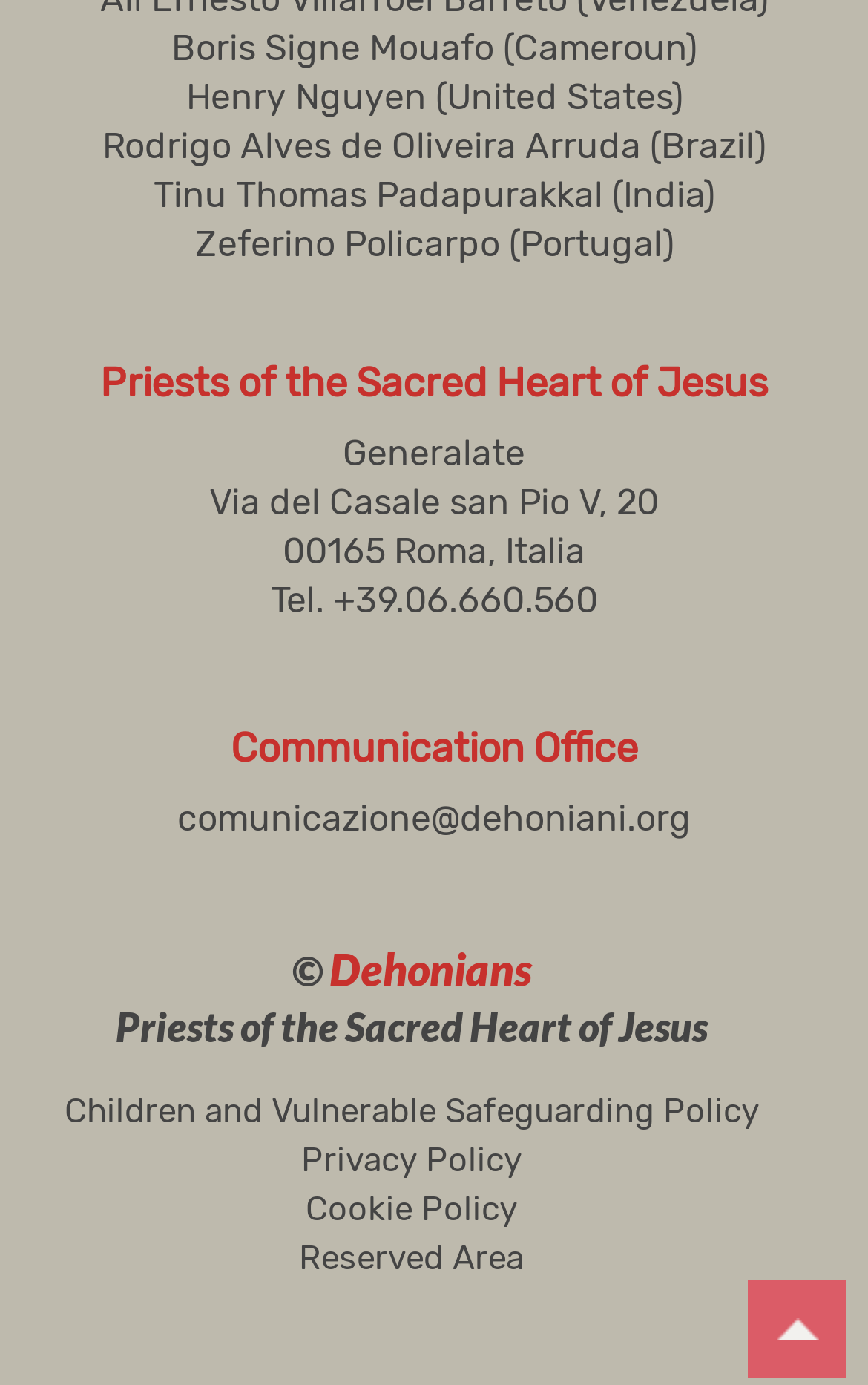What is the purpose of the link at the bottom right corner?
Based on the image, give a concise answer in the form of a single word or short phrase.

Reserved Area